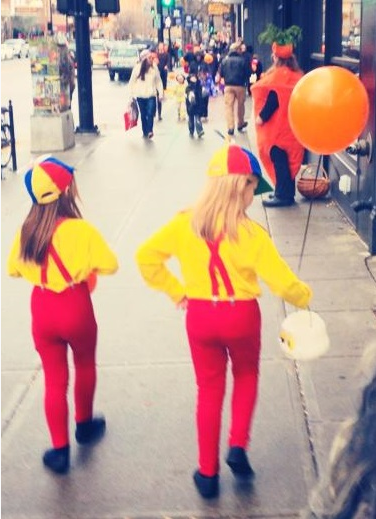Describe every aspect of the image in detail.

On a bustling street during a Halloween celebration, two young girls in vibrant costumes stroll ahead. They are dressed as Tweedle Dee and Tweedle Dum, sporting bright yellow shirts with suspenders and red pants. Each girl wears a colorful cap, adding to the playful whimsy of their outfits. In the background, a festive atmosphere unfolds with other children and adults wearing various costumes, while one character dressed as a carrot holds an orange balloon. The scene captures the joyful spirit of Halloween, highlighting the fun and creativity of children's costumes against an urban backdrop.